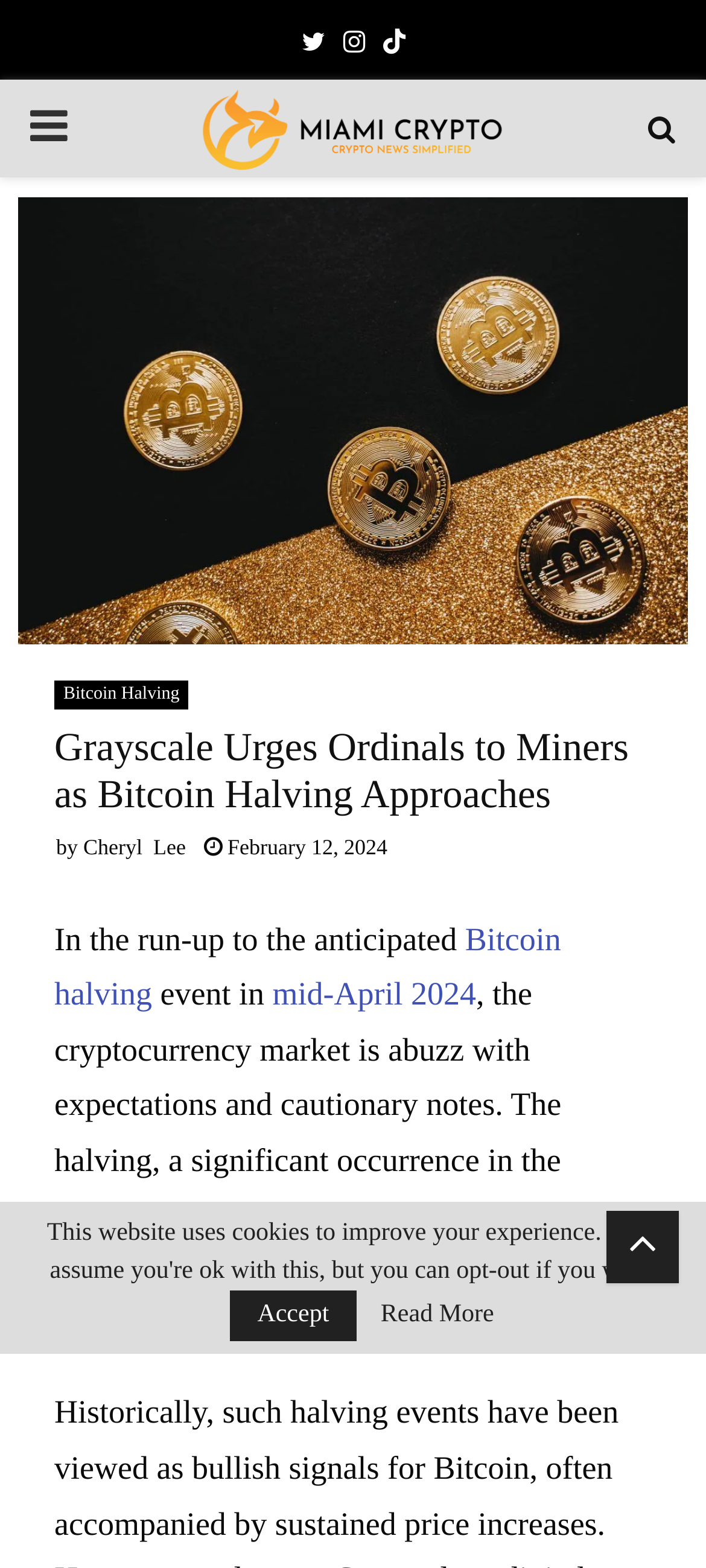Locate the bounding box coordinates of the clickable region necessary to complete the following instruction: "Open Twitter". Provide the coordinates in the format of four float numbers between 0 and 1, i.e., [left, top, right, bottom].

[0.427, 0.012, 0.46, 0.046]